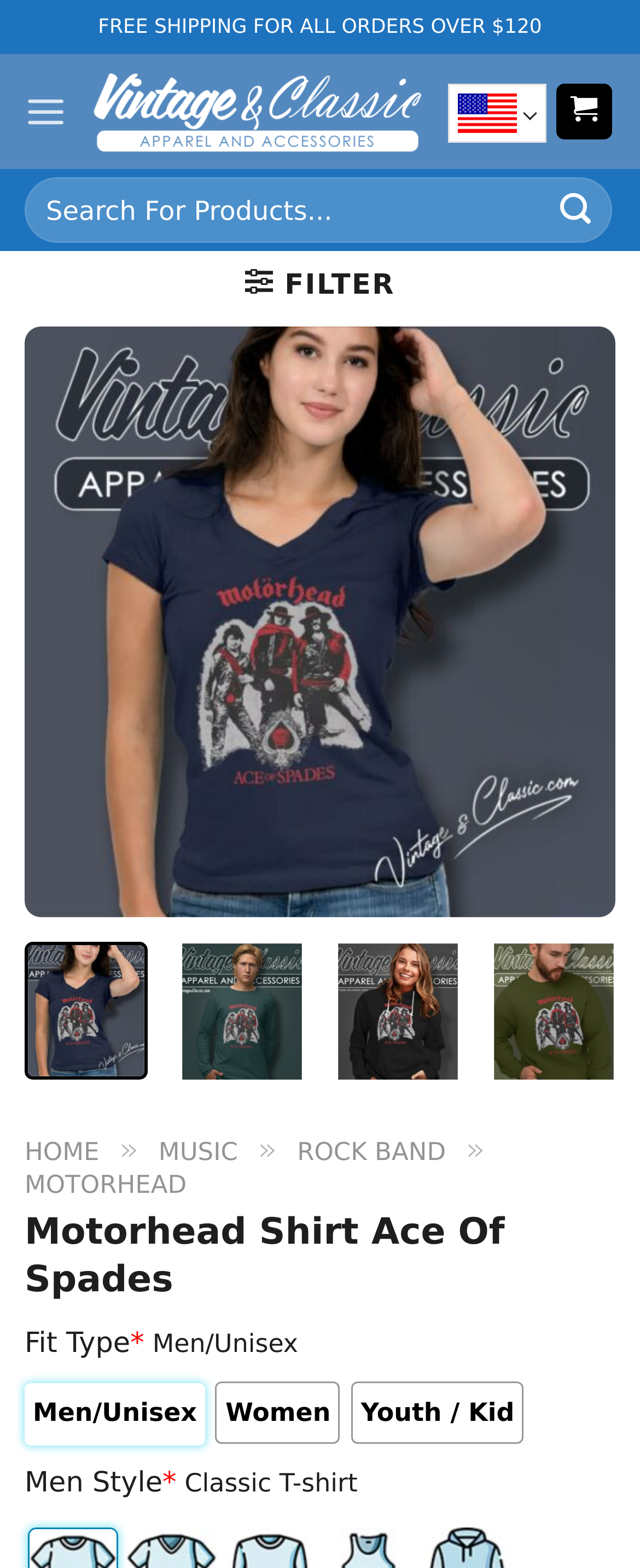Can you find the bounding box coordinates for the element to click on to achieve the instruction: "Click on the 'Motorhead Shirt Ace Of Spades' link"?

[0.038, 0.385, 0.962, 0.406]